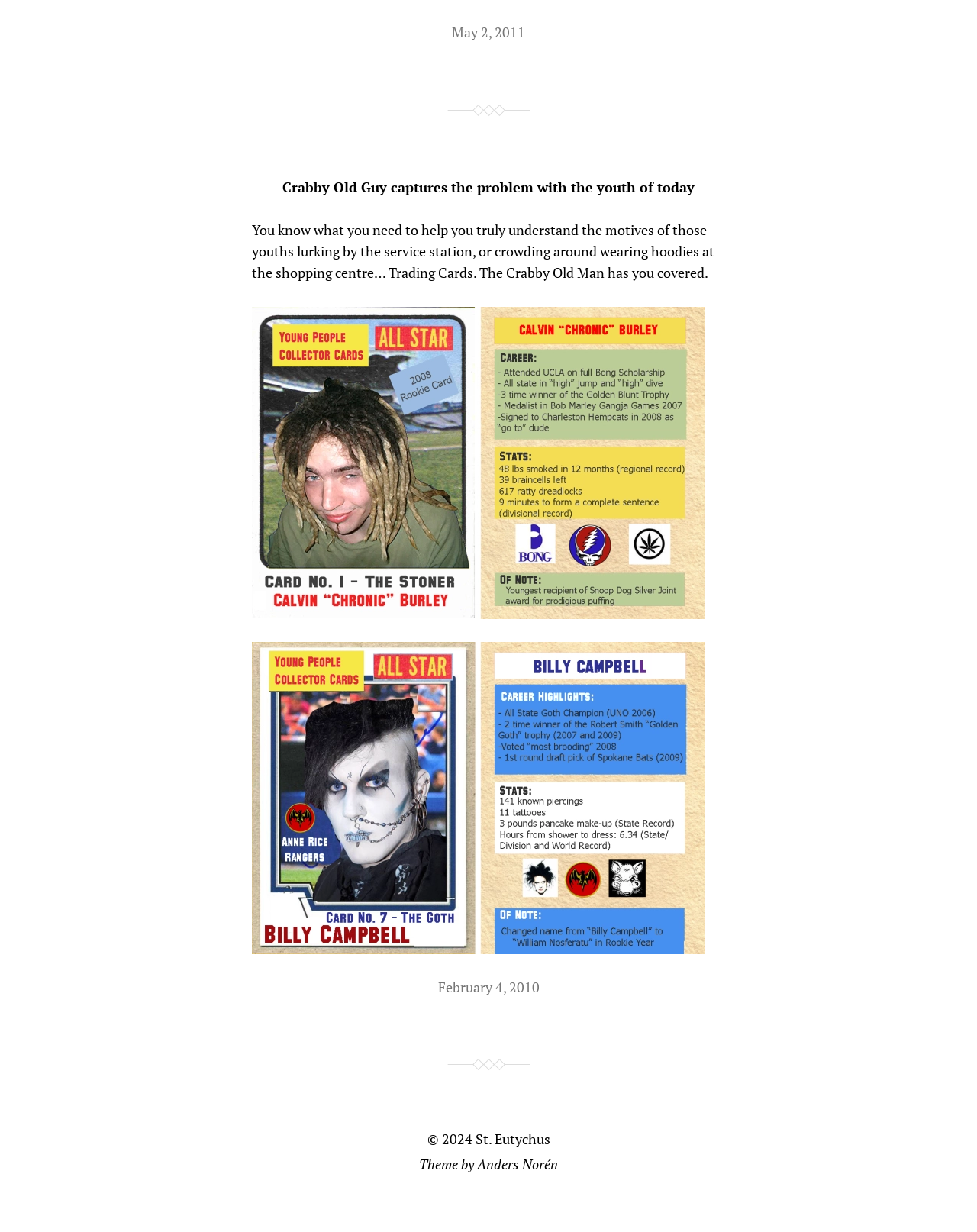Please find the bounding box coordinates (top-left x, top-left y, bottom-right x, bottom-right y) in the screenshot for the UI element described as follows: Anders Norén

[0.488, 0.938, 0.571, 0.953]